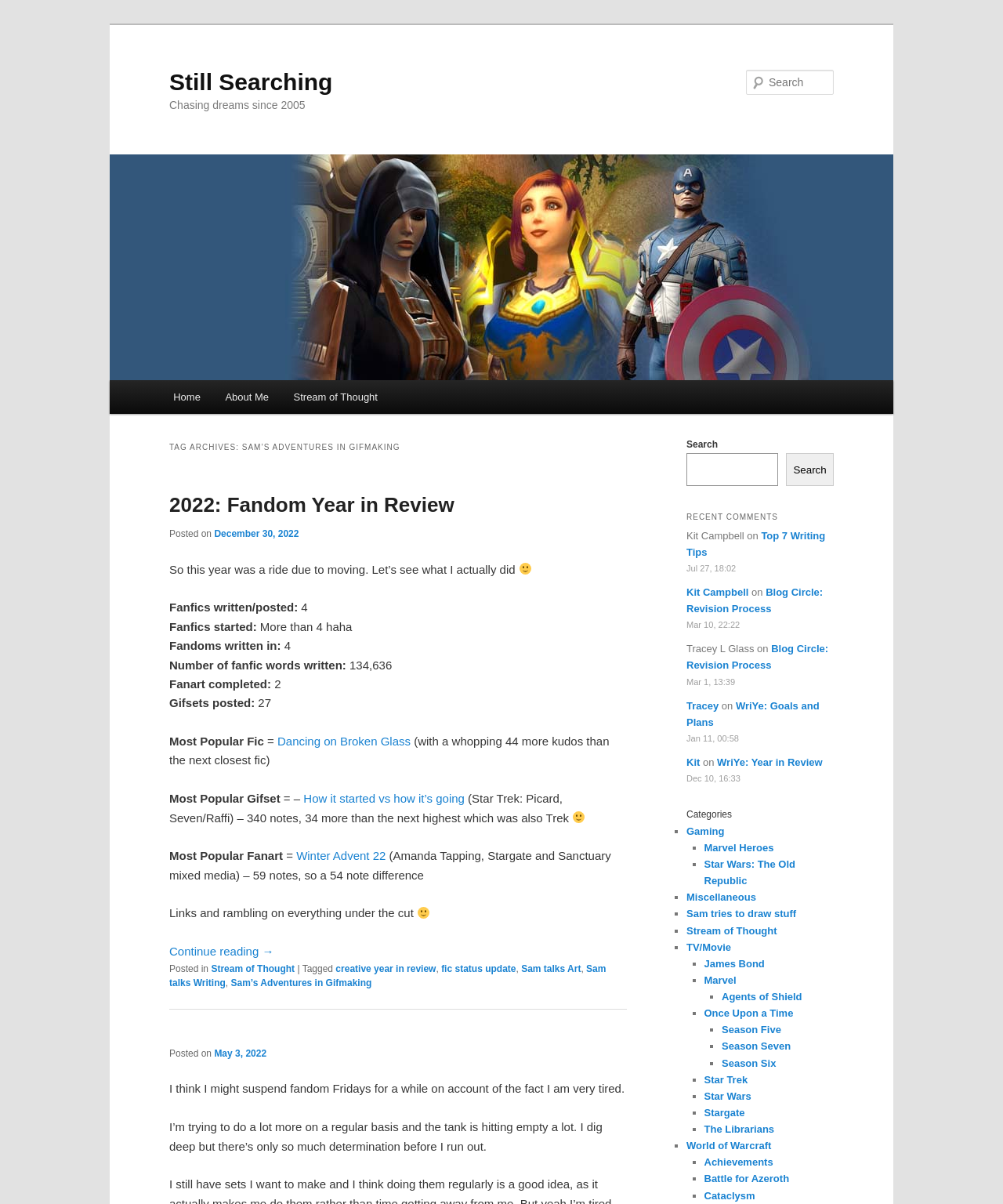Locate the bounding box coordinates of the clickable region necessary to complete the following instruction: "View Gallery". Provide the coordinates in the format of four float numbers between 0 and 1, i.e., [left, top, right, bottom].

None